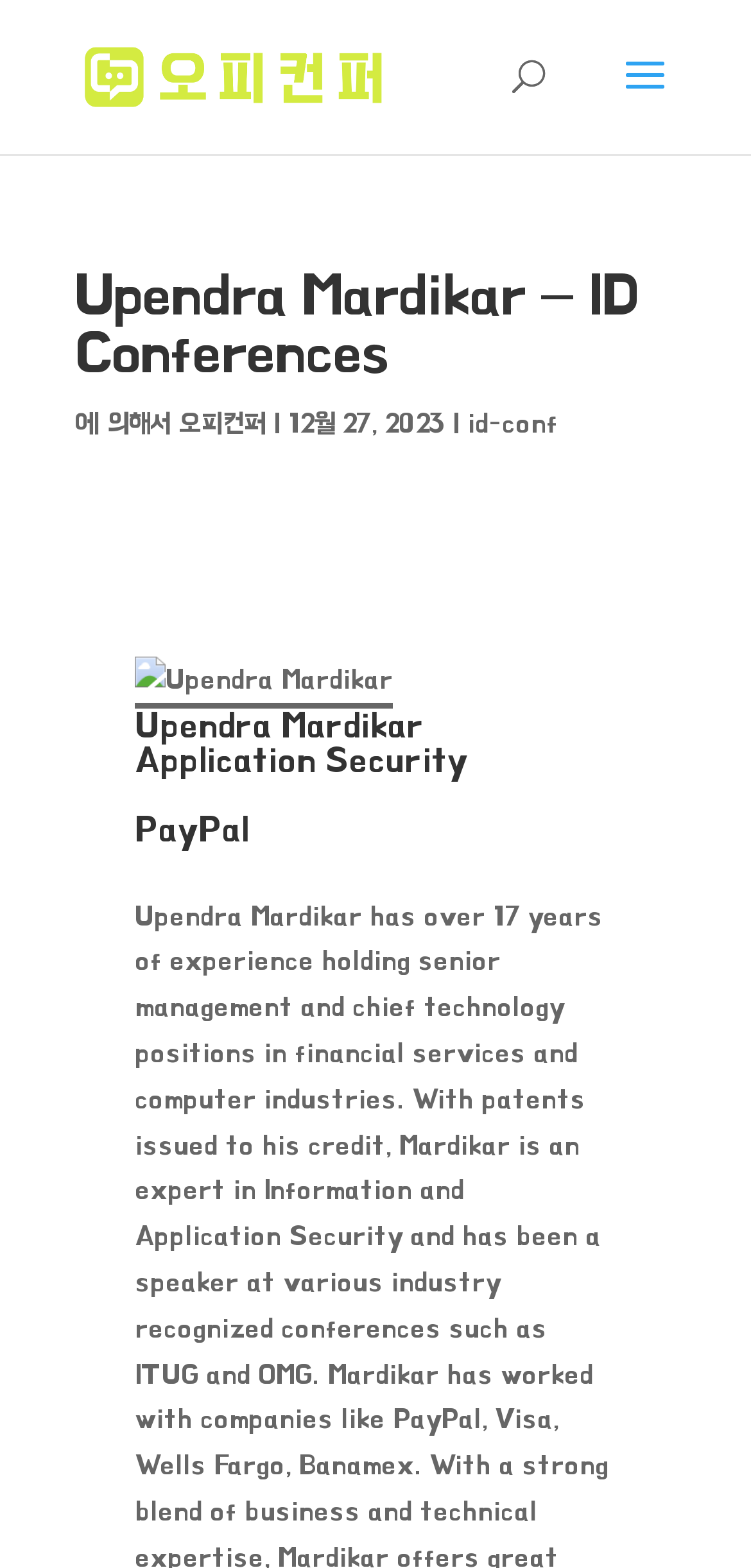Provide a one-word or brief phrase answer to the question:
What is the platform mentioned on the webpage?

오피(OP)